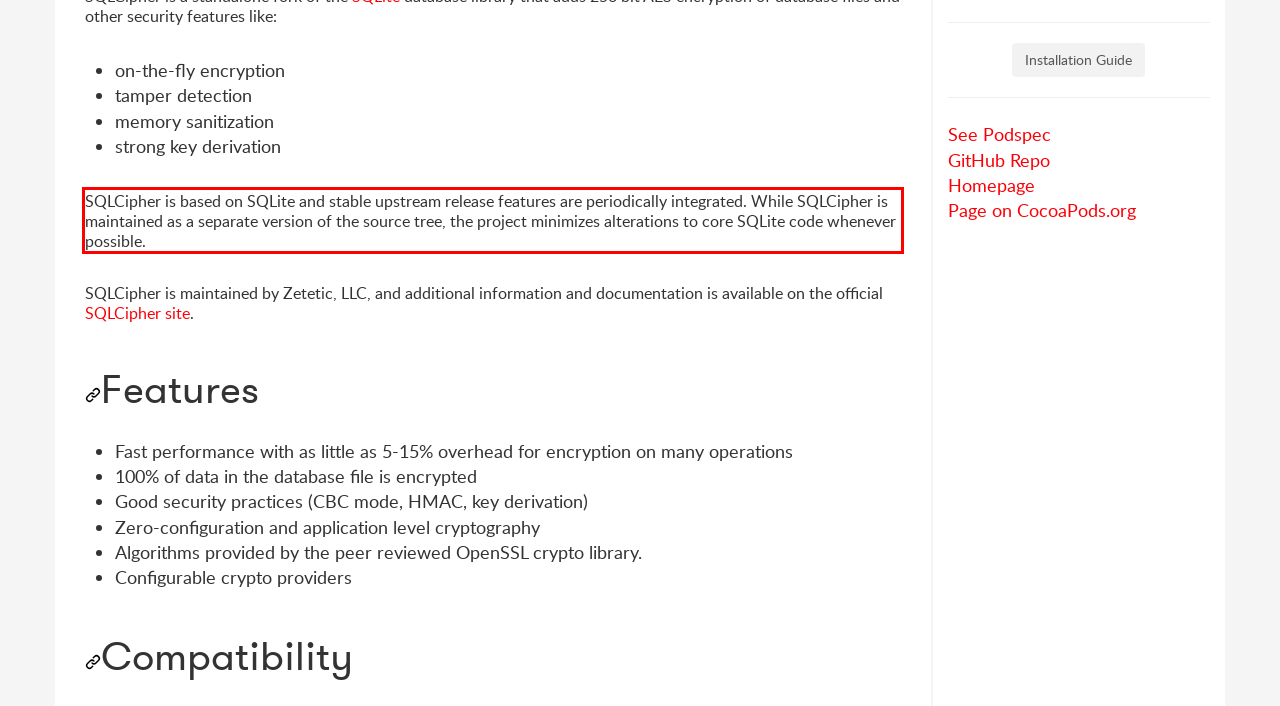There is a screenshot of a webpage with a red bounding box around a UI element. Please use OCR to extract the text within the red bounding box.

SQLCipher is based on SQLite and stable upstream release features are periodically integrated. While SQLCipher is maintained as a separate version of the source tree, the project minimizes alterations to core SQLite code whenever possible.